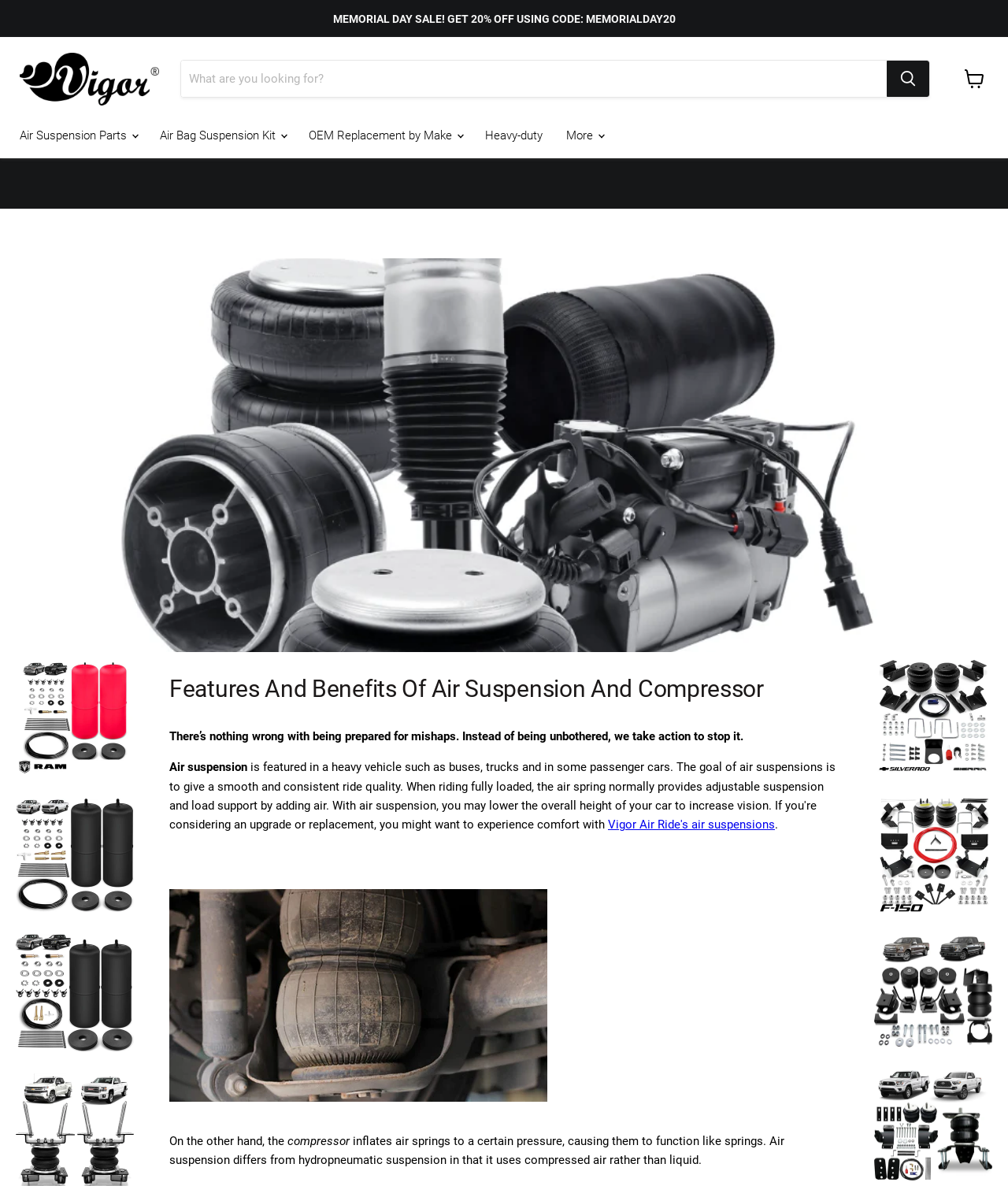Please indicate the bounding box coordinates for the clickable area to complete the following task: "View cart". The coordinates should be specified as four float numbers between 0 and 1, i.e., [left, top, right, bottom].

[0.949, 0.052, 0.984, 0.081]